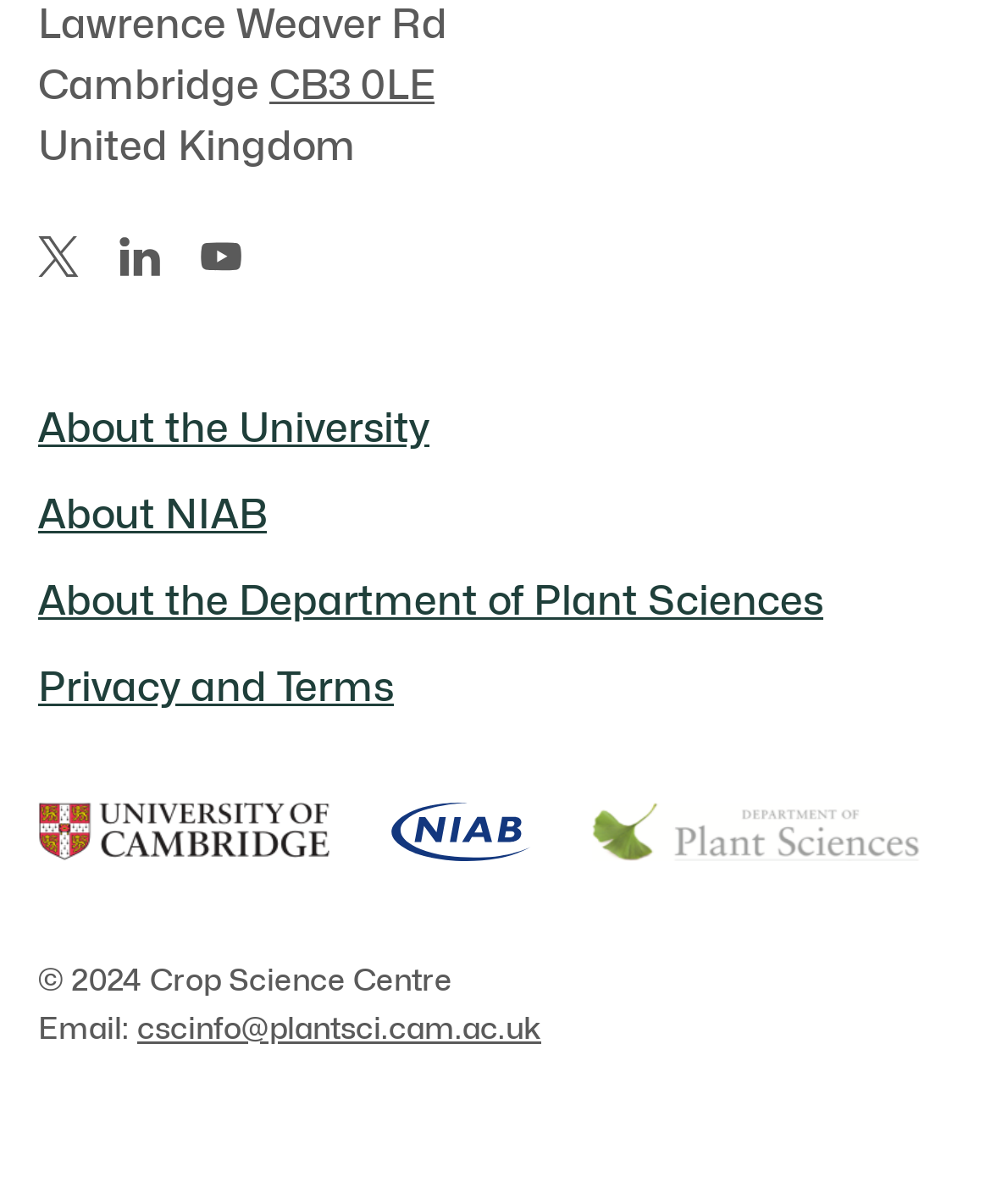Refer to the image and offer a detailed explanation in response to the question: What is the email address provided?

The email address provided is 'cscinfo@plantsci.cam.ac.uk', which is a link element located at the bottom of the webpage, next to the static text 'Email:'.